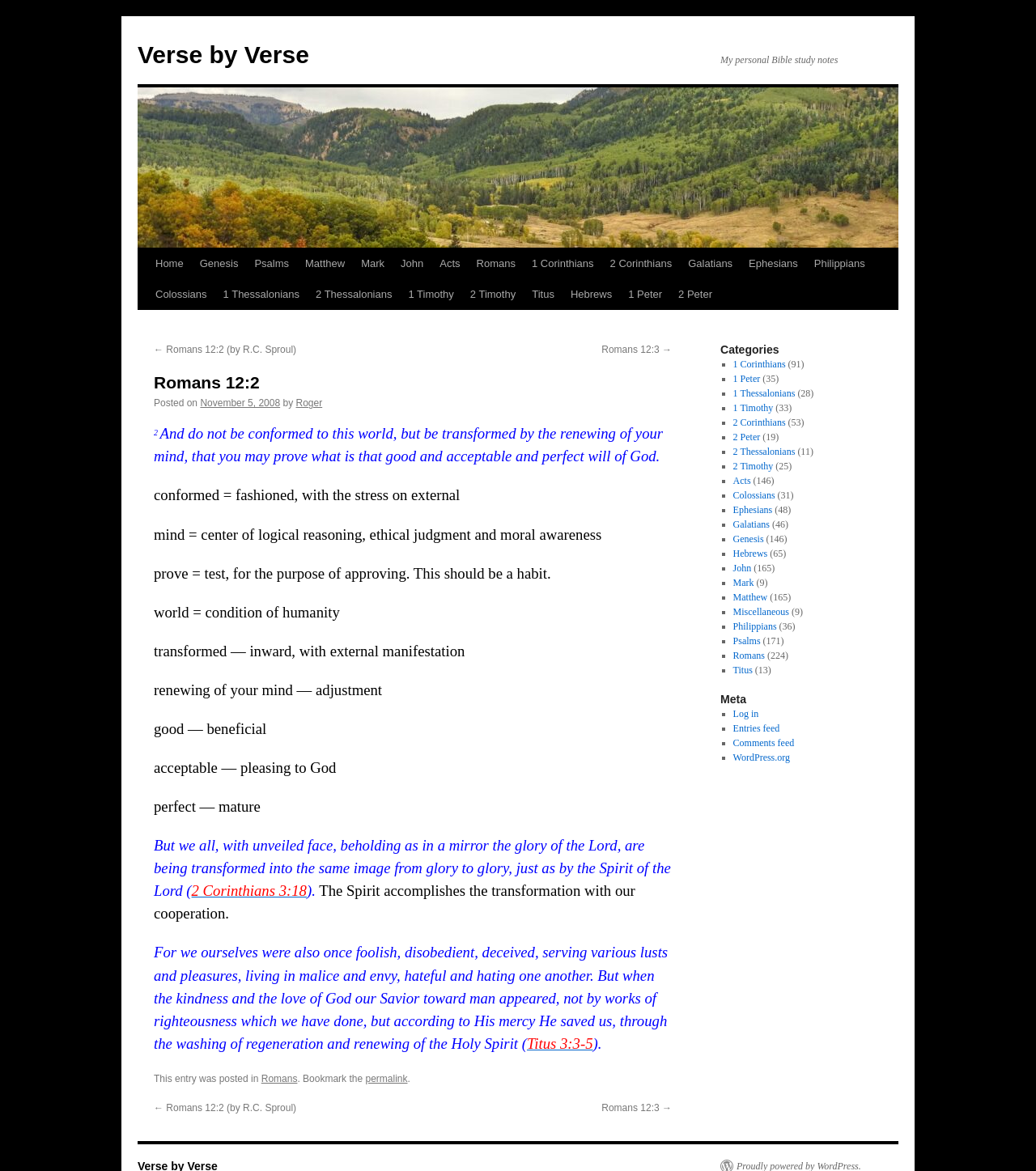Please specify the bounding box coordinates of the region to click in order to perform the following instruction: "View the next verse Romans 12:3".

[0.581, 0.294, 0.648, 0.303]